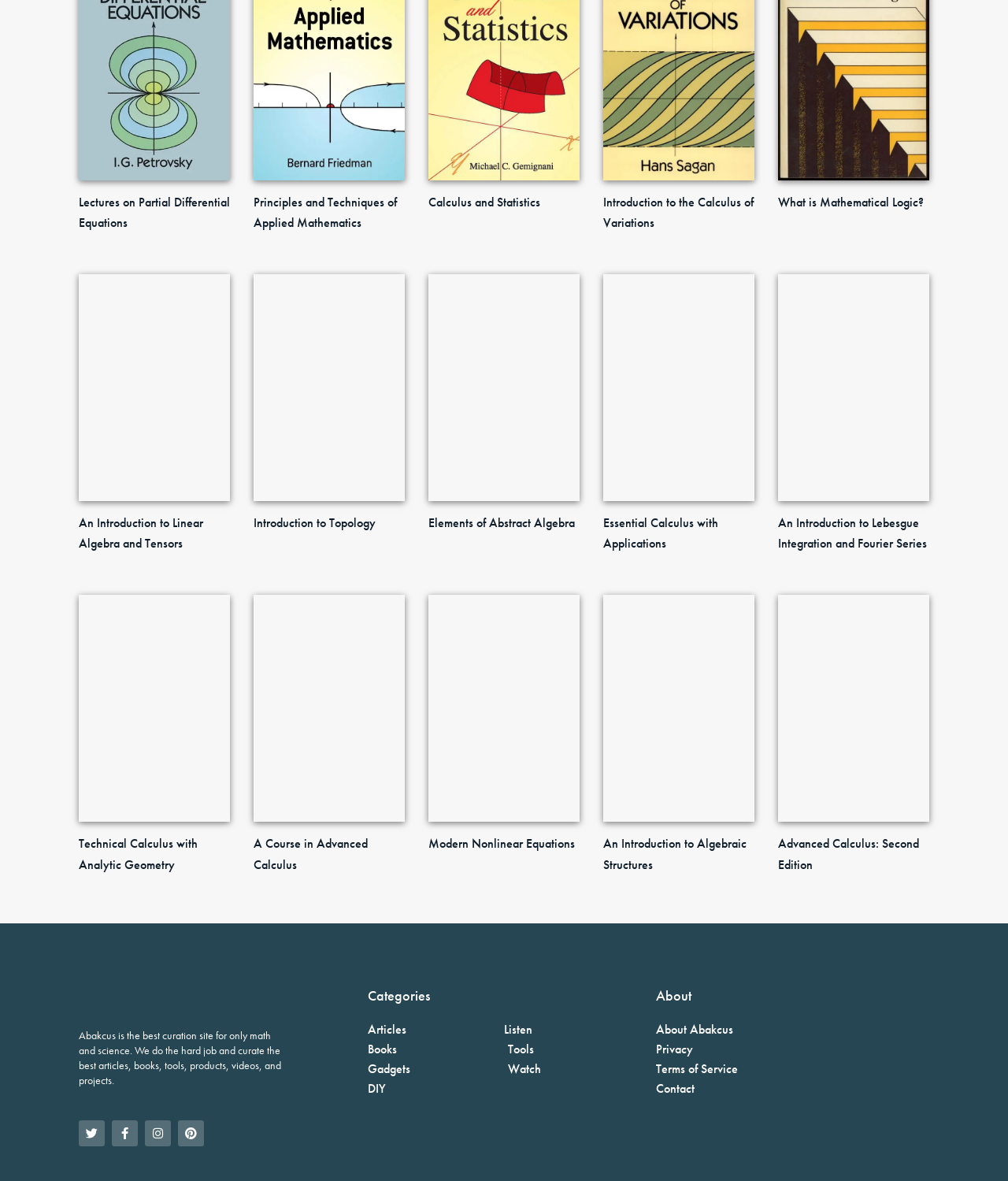Identify the bounding box coordinates of the region that needs to be clicked to carry out this instruction: "Browse 'Categories'". Provide these coordinates as four float numbers ranging from 0 to 1, i.e., [left, top, right, bottom].

[0.365, 0.835, 0.635, 0.852]